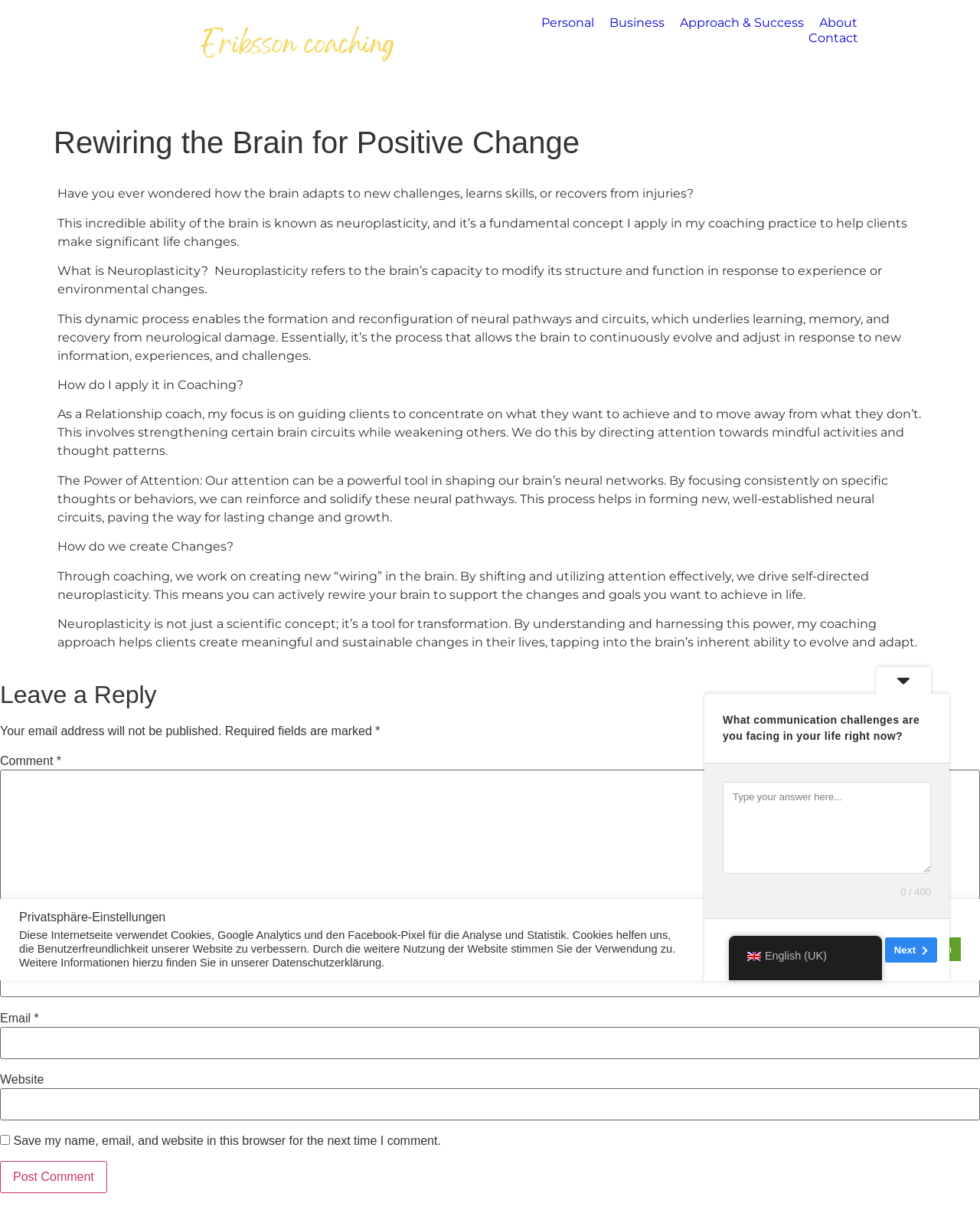Provide the bounding box coordinates of the area you need to click to execute the following instruction: "Click on the 'Personal' link".

[0.545, 0.013, 0.613, 0.025]